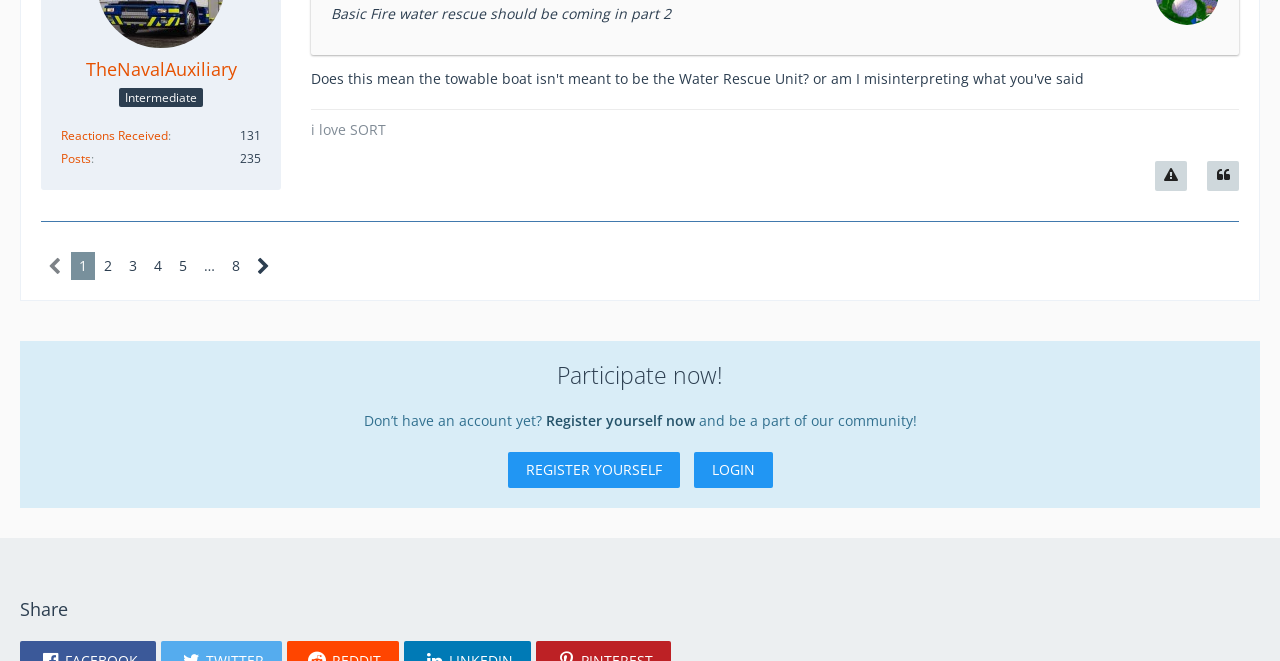Find the bounding box coordinates of the area that needs to be clicked in order to achieve the following instruction: "Login to your account". The coordinates should be specified as four float numbers between 0 and 1, i.e., [left, top, right, bottom].

[0.542, 0.683, 0.604, 0.739]